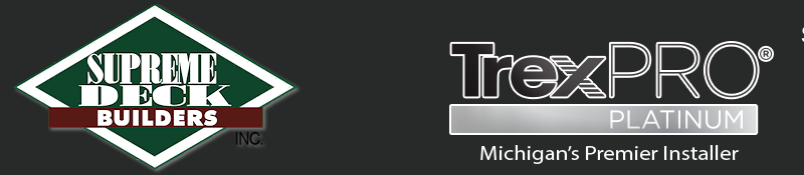Create a detailed narrative of what is happening in the image.

The image features a dynamic and professional logo for "Supreme Deck Builders, Inc.," prominently showcased in a diamond-shaped design. This branding emphasizes the company's focus on deck construction and restoration, highlighting their expertise in high-quality craftsmanship. Adjacent to this logo is the certification for "TrexPRO Platinum," signifying their recognition as a premier installer of Trex decking products in Michigan. The tagline "Michigan’s Premier Installer" reinforces their standing in the local market, suggesting a commitment to superior service and materials for deck projects. The overall aesthetic is polished, conveying a sense of trust and professionalism to potential customers looking for decking solutions.